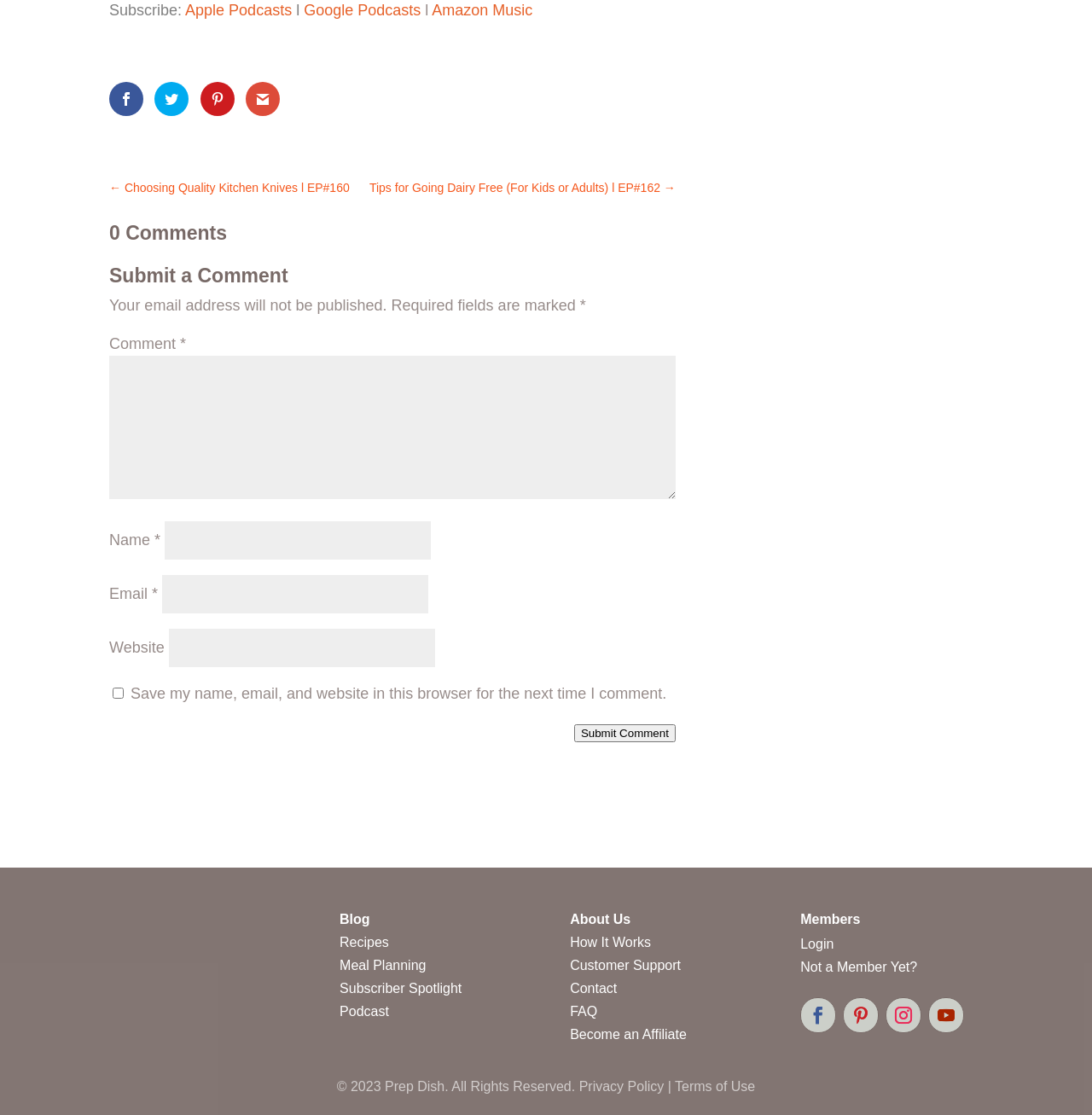What is the function of the text boxes?
Using the image, provide a detailed and thorough answer to the question.

The text boxes, including 'Comment', 'Name', and 'Email', are for users to leave a comment on the website. The 'Comment' text box is required, and the 'Name' and 'Email' text boxes are also required but with an asterisk indicating that they are mandatory fields.